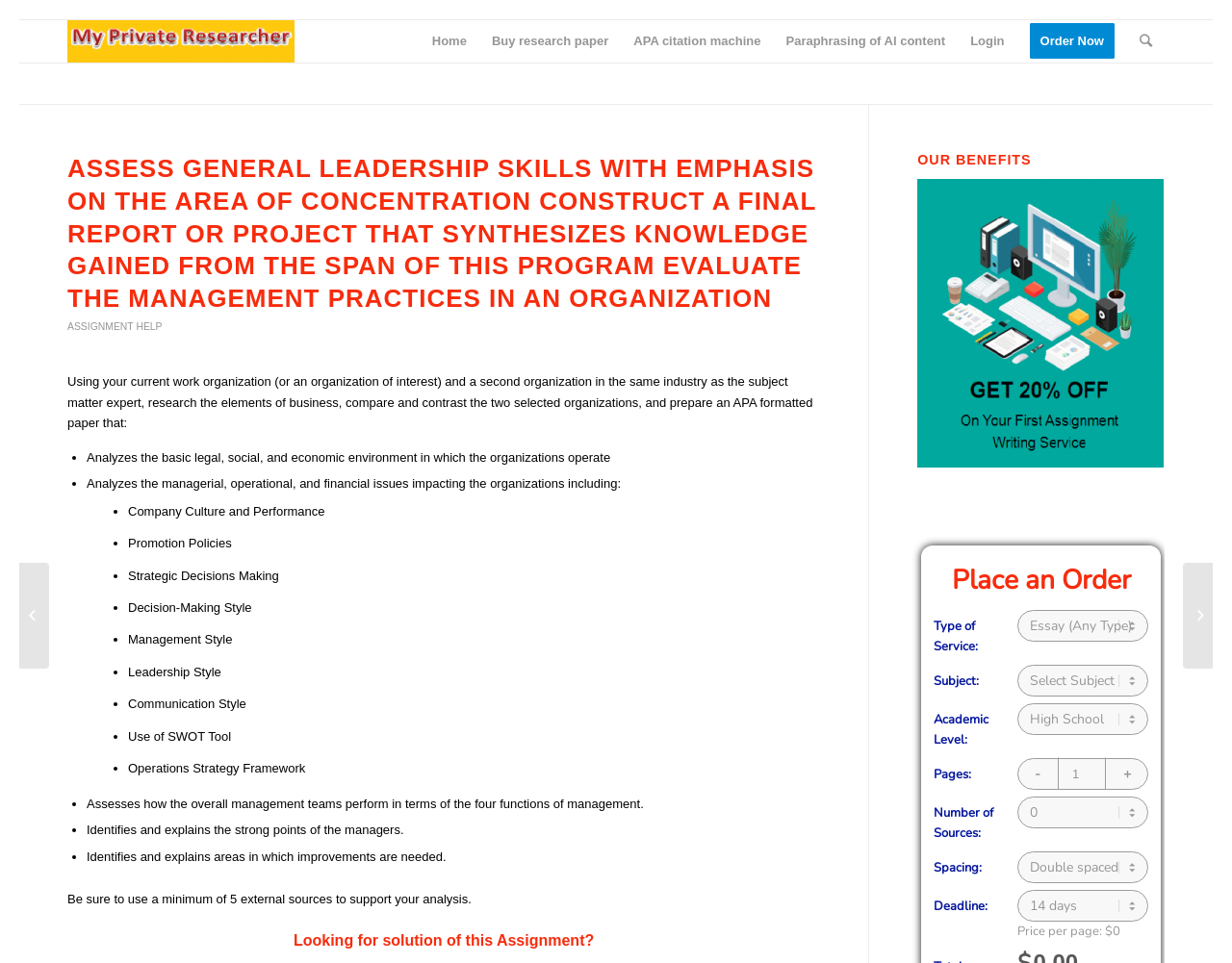Identify the bounding box coordinates for the UI element described as: "APA citation machine".

[0.504, 0.021, 0.628, 0.065]